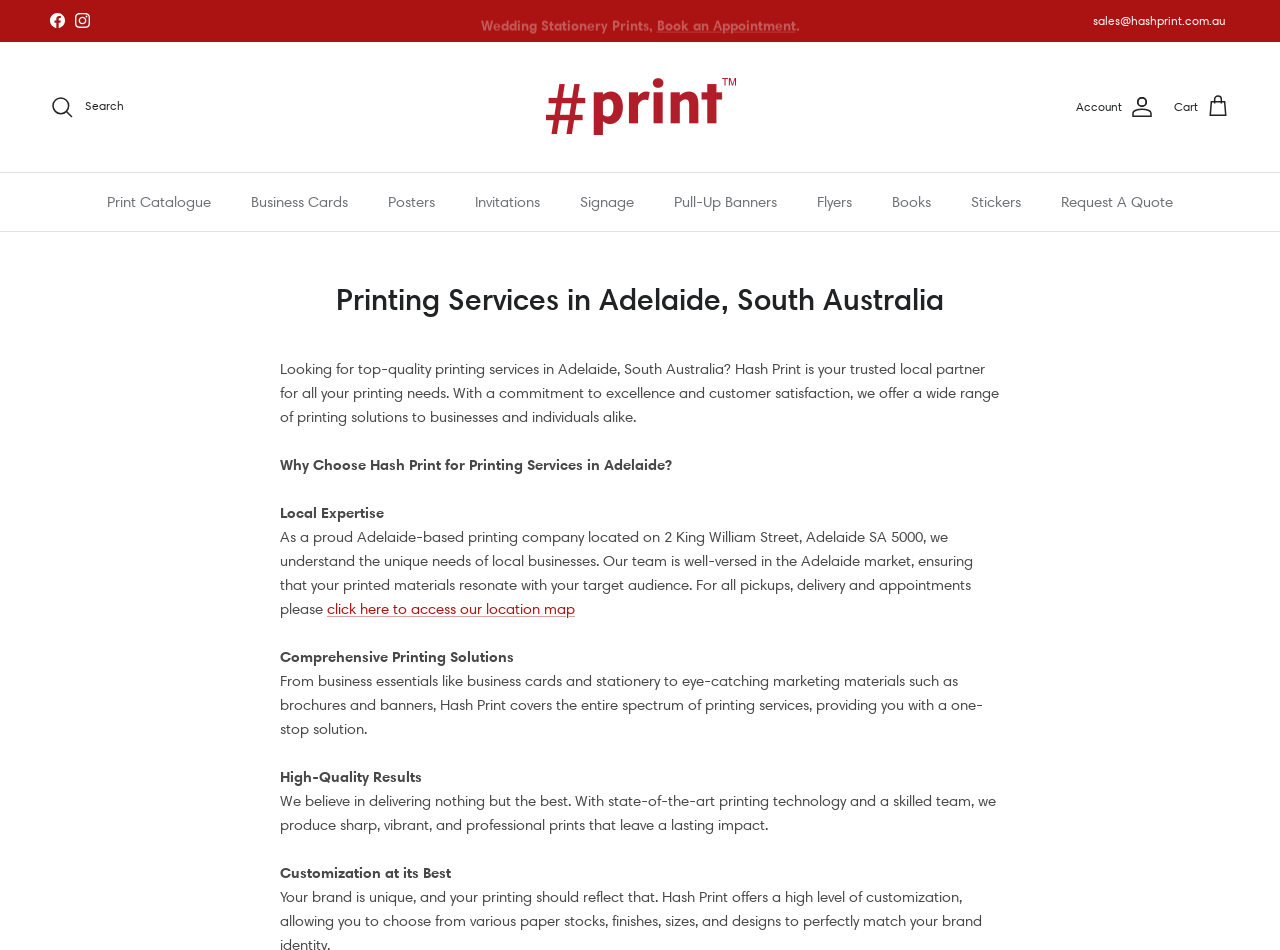What types of printing services are offered?
Using the screenshot, give a one-word or short phrase answer.

Business Cards, Posters, etc.